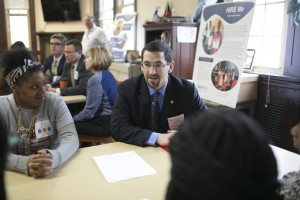What is displayed in the background?
Answer the question with a single word or phrase, referring to the image.

Informational posters